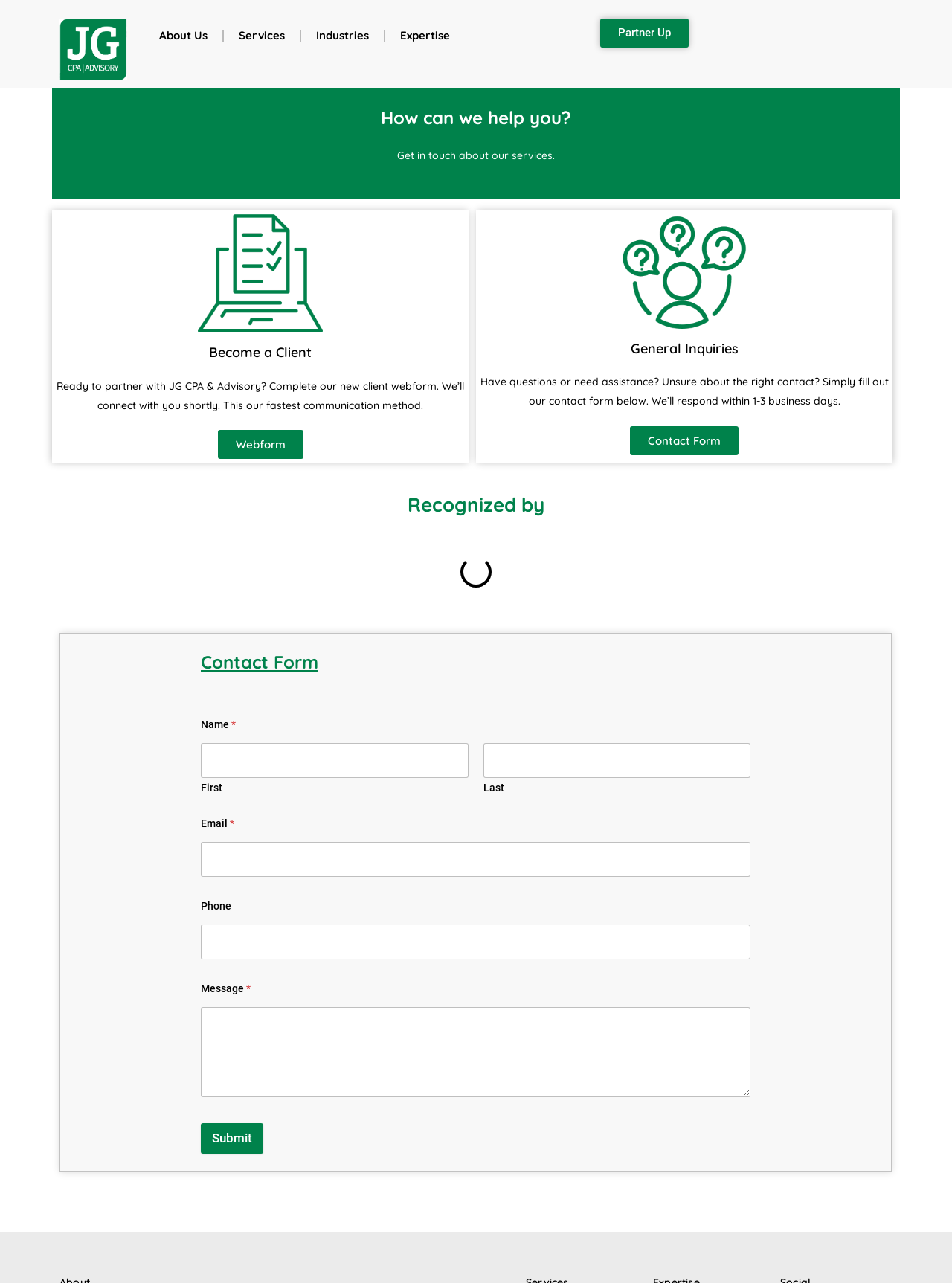What is the button text to submit the contact form?
Look at the image and provide a short answer using one word or a phrase.

Submit